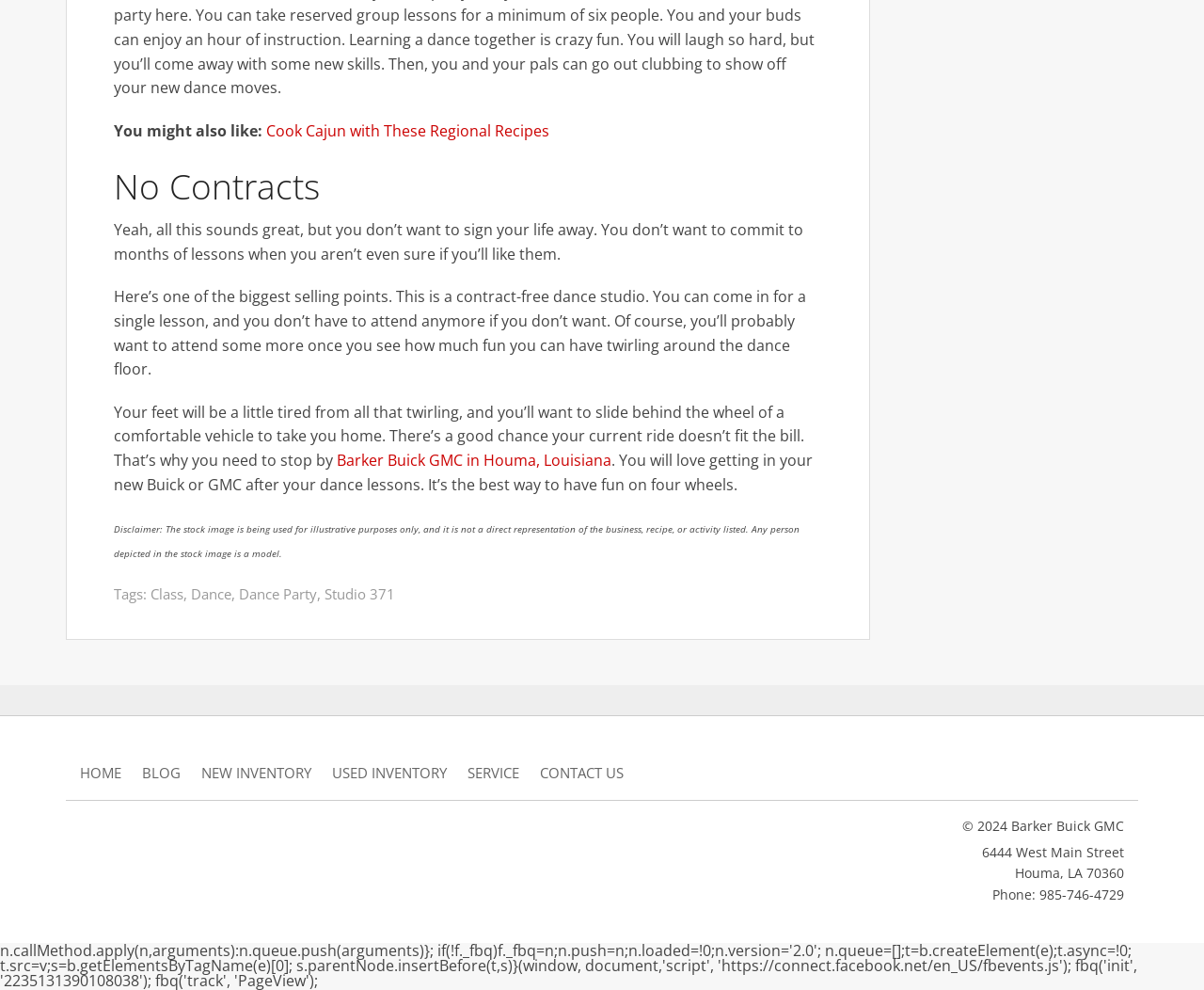Please determine the bounding box coordinates of the element to click on in order to accomplish the following task: "Click on the 'Home' link". Ensure the coordinates are four float numbers ranging from 0 to 1, i.e., [left, top, right, bottom].

None